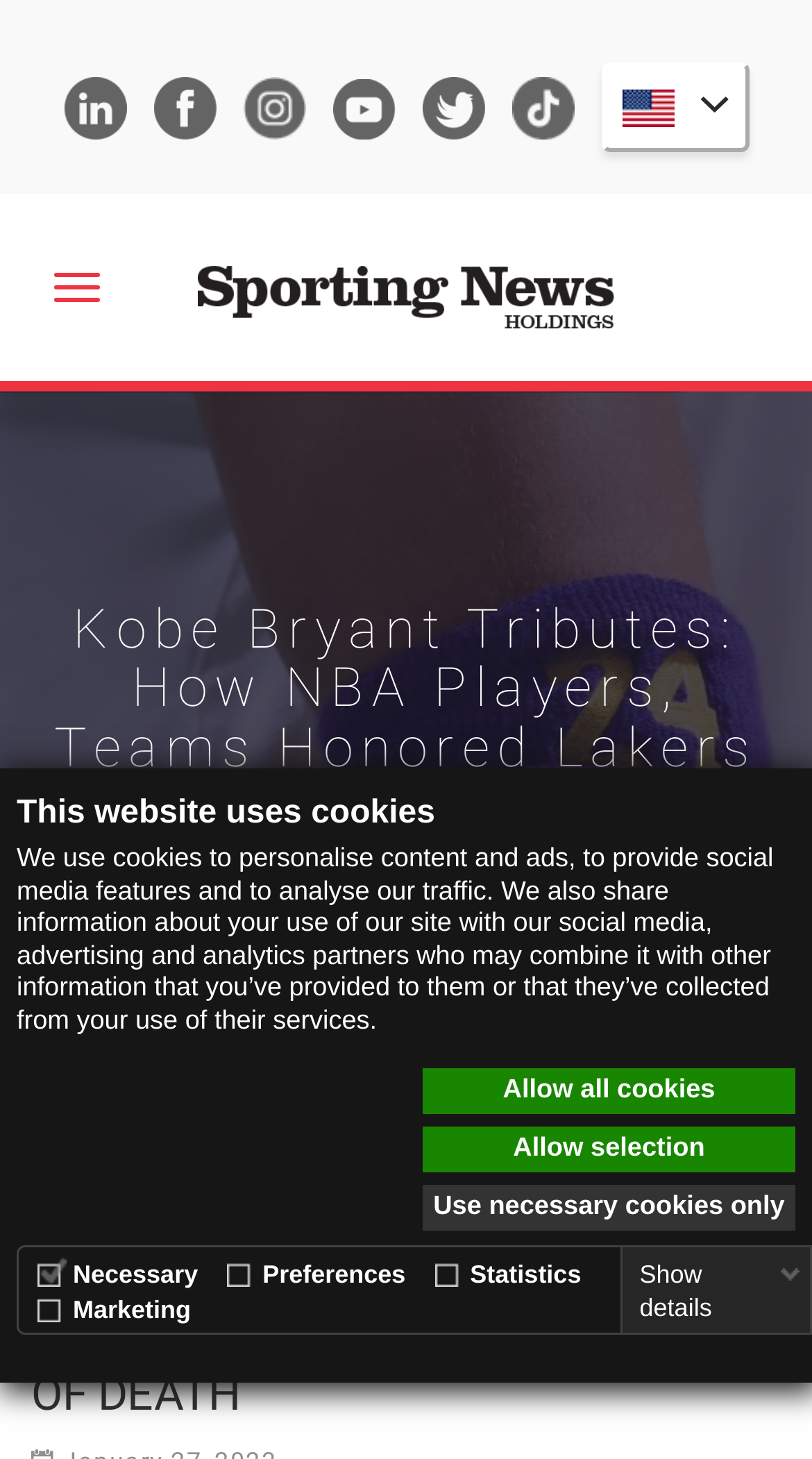What is the topic of the main article on this webpage?
Using the image, provide a detailed and thorough answer to the question.

The main heading of the webpage indicates that the topic of the article is about Kobe Bryant tributes, specifically how NBA players and teams honored the Lakers legend on the anniversary of his death.